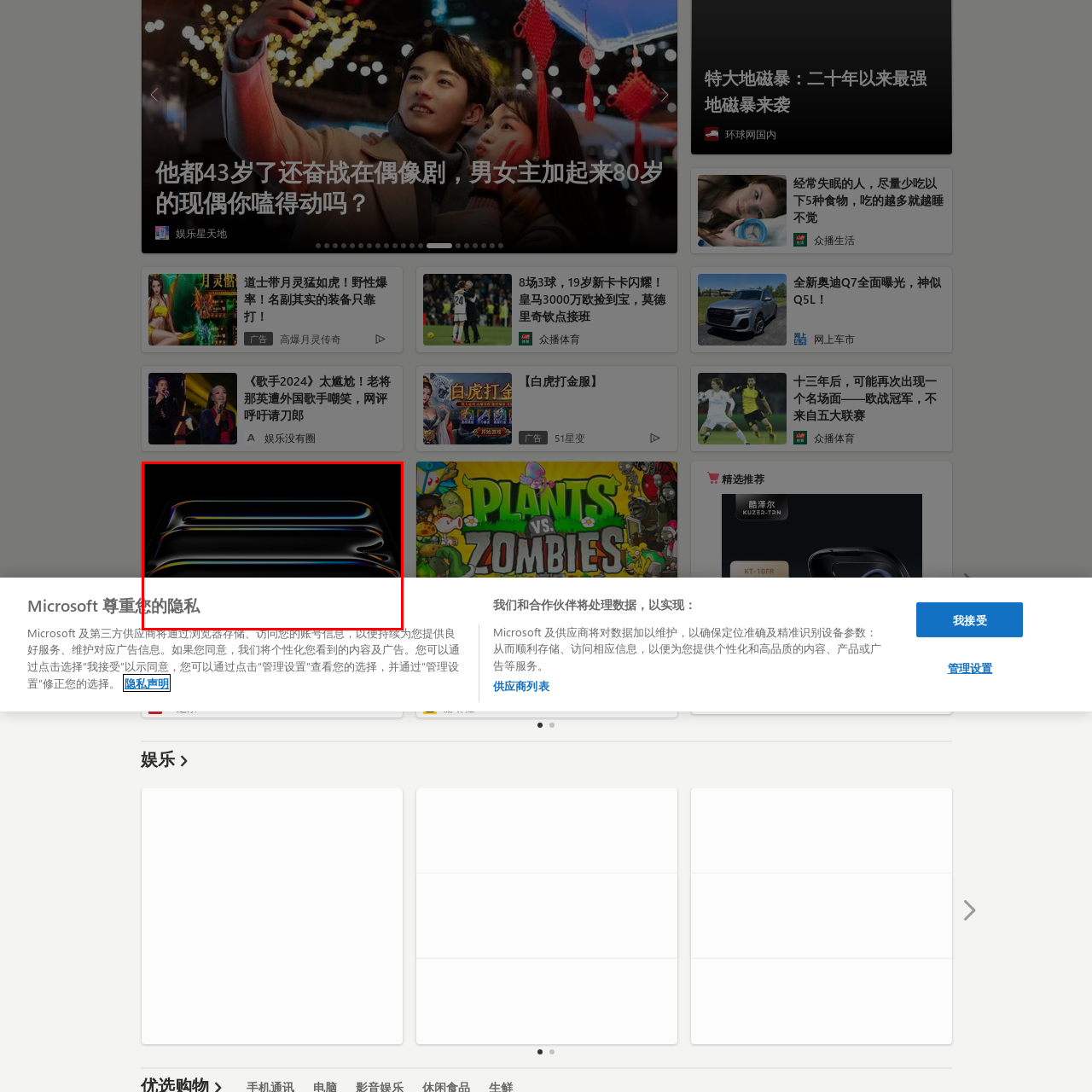Generate a detailed caption for the content inside the red bounding box.

This image showcases the sleek design of the new iPad Pro, emphasizing its innovative cooling performance and striking aesthetics. The image features a close-up view of the device against a dark background, highlighting its smooth curves and modern finish. Accompanying the visual is a caption that reads "您的隐私," which translates to "Your Privacy," suggesting a focus on user security and data protection. This new iteration of the iPad Pro not only enhances functionality but also prioritizes the privacy of its users, complemented by details about the innovative use of materials like a copper Apple logo to improve thermal efficiency. The image is likely part of a promotional piece from IT之家, emphasizing technological advancements and design improvements of the latest iPad Pro model.